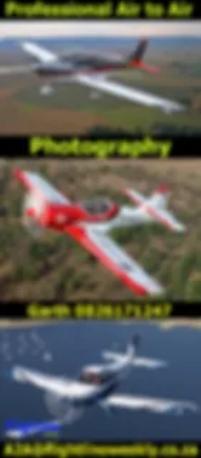Please answer the following question using a single word or phrase: 
What is the dominant color of the central aircraft?

Red and White